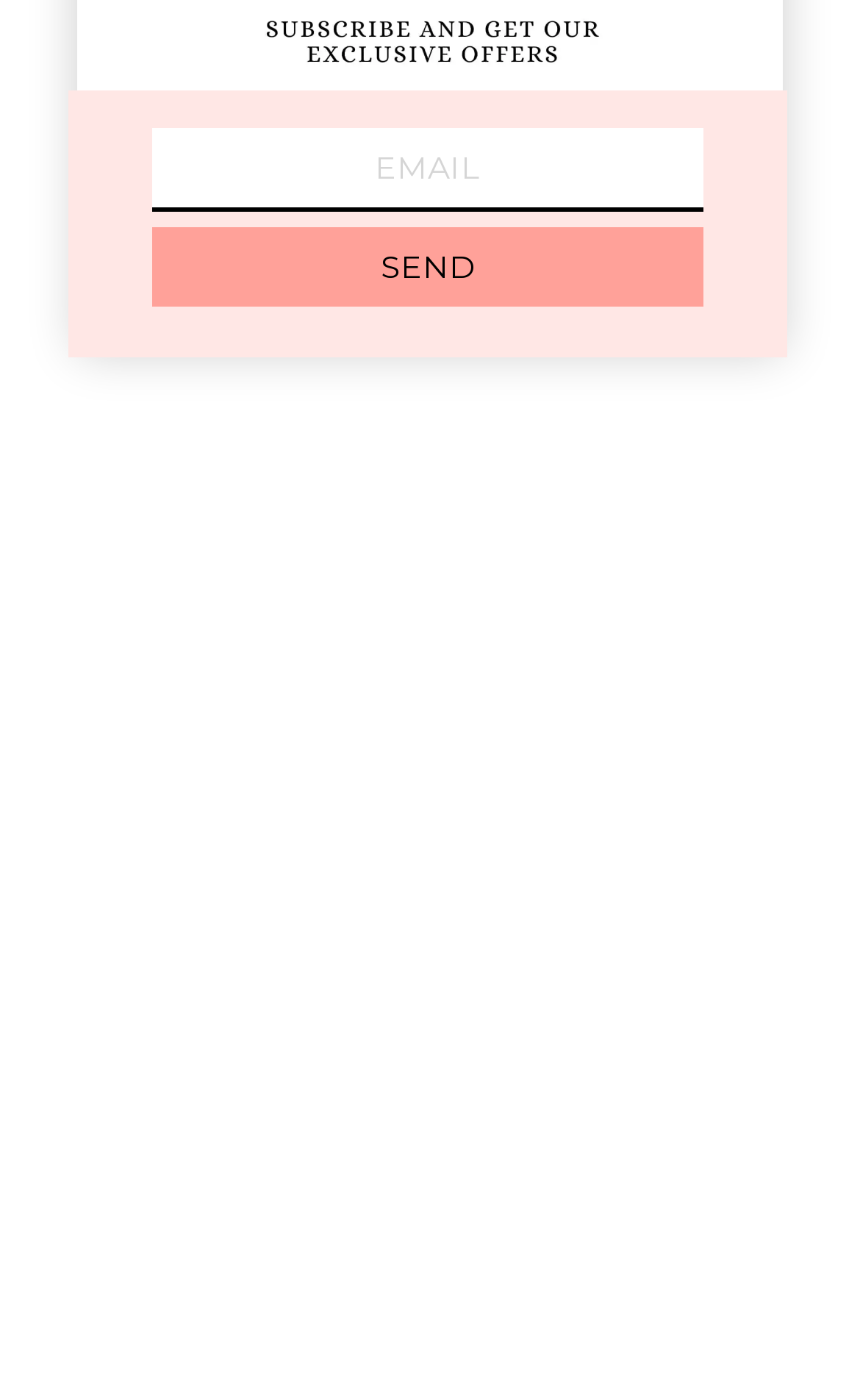Locate the bounding box coordinates for the element described below: "Terms & Conditions". The coordinates must be four float values between 0 and 1, formatted as [left, top, right, bottom].

[0.255, 0.659, 0.745, 0.735]